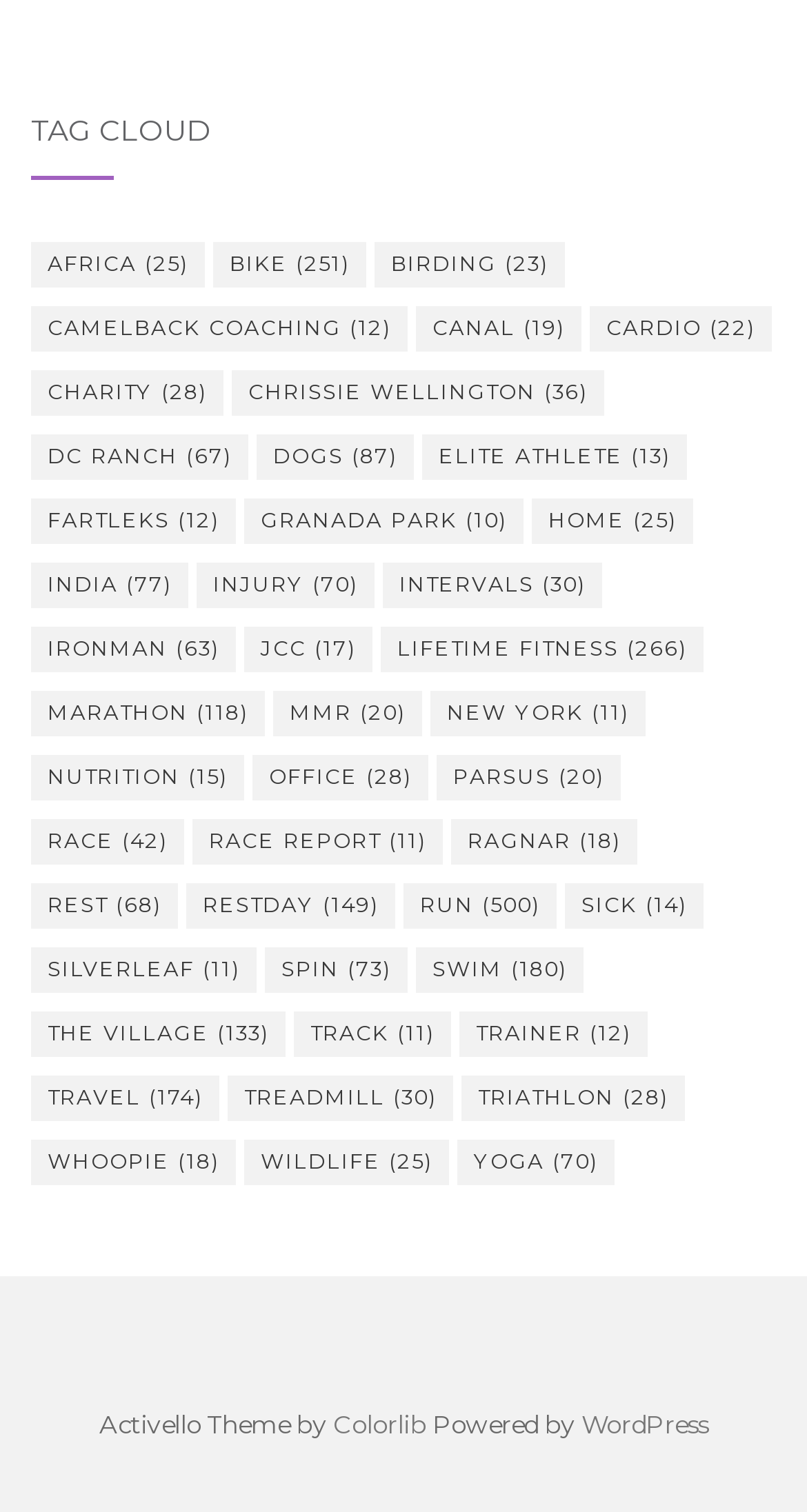Please identify the bounding box coordinates of the element that needs to be clicked to perform the following instruction: "Learn about Ironman".

[0.038, 0.414, 0.292, 0.444]